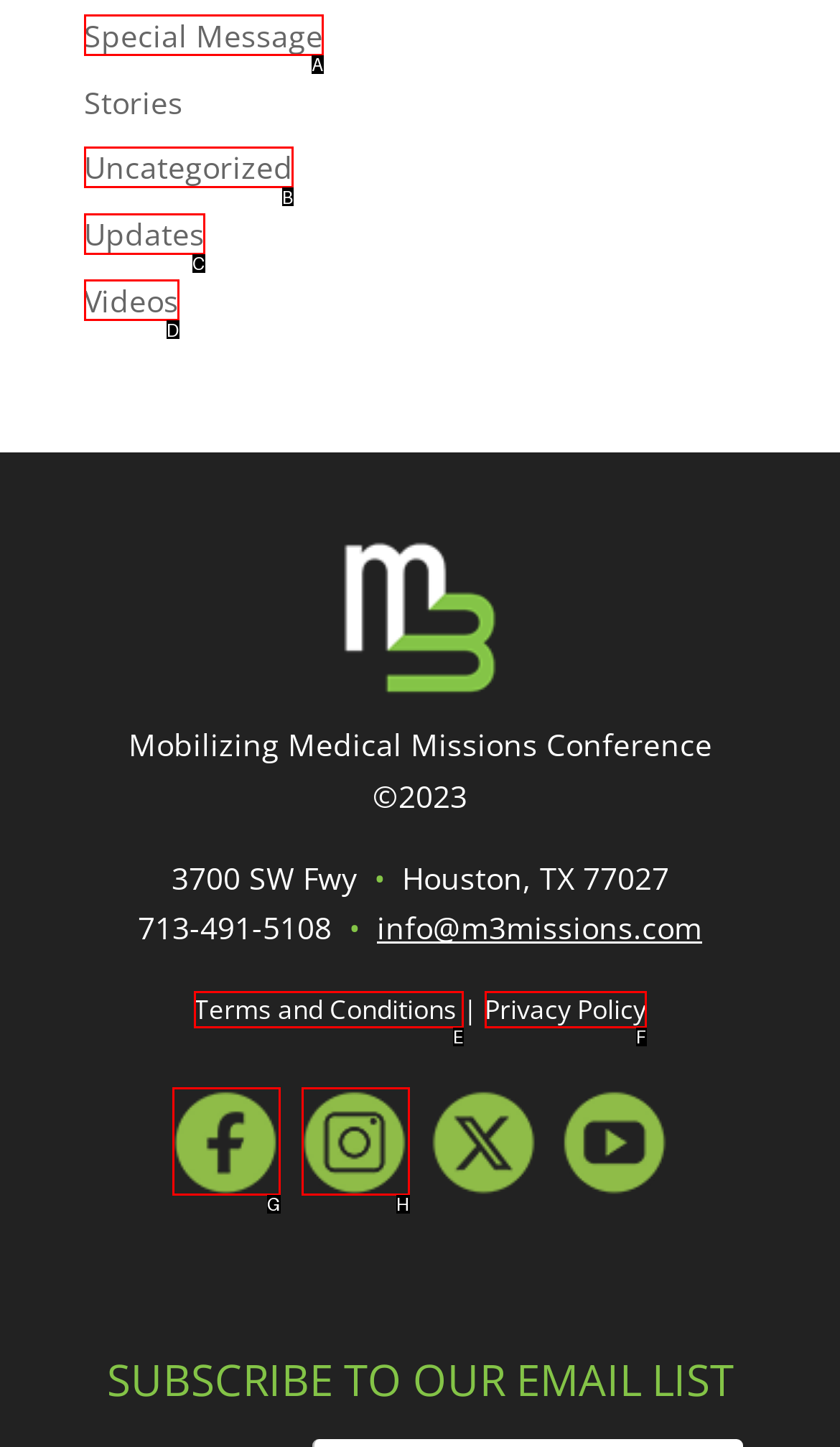Find the option that aligns with: Terms and Conditions
Provide the letter of the corresponding option.

E